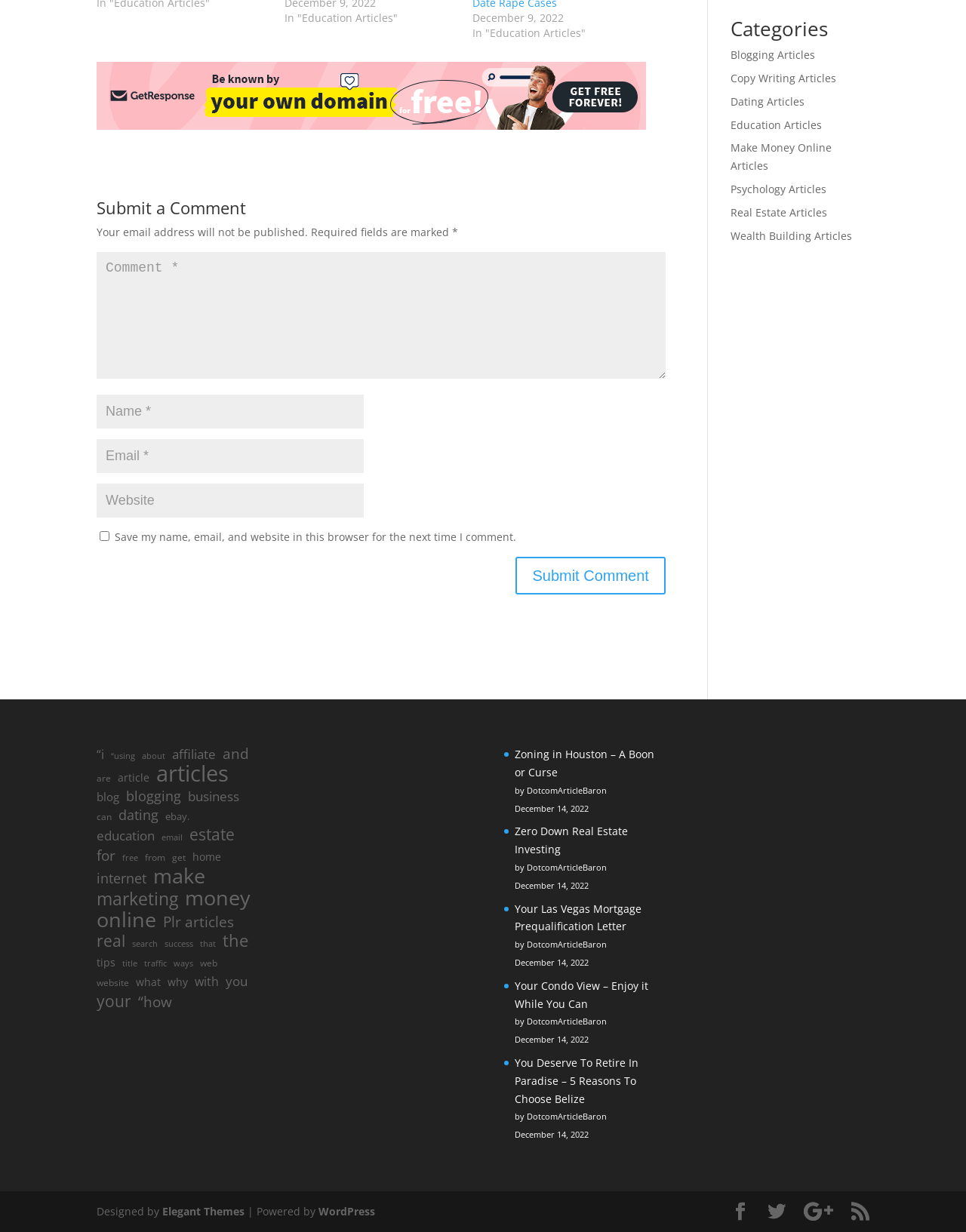Please find the bounding box coordinates of the element that needs to be clicked to perform the following instruction: "Enter your name". The bounding box coordinates should be four float numbers between 0 and 1, represented as [left, top, right, bottom].

[0.1, 0.32, 0.377, 0.348]